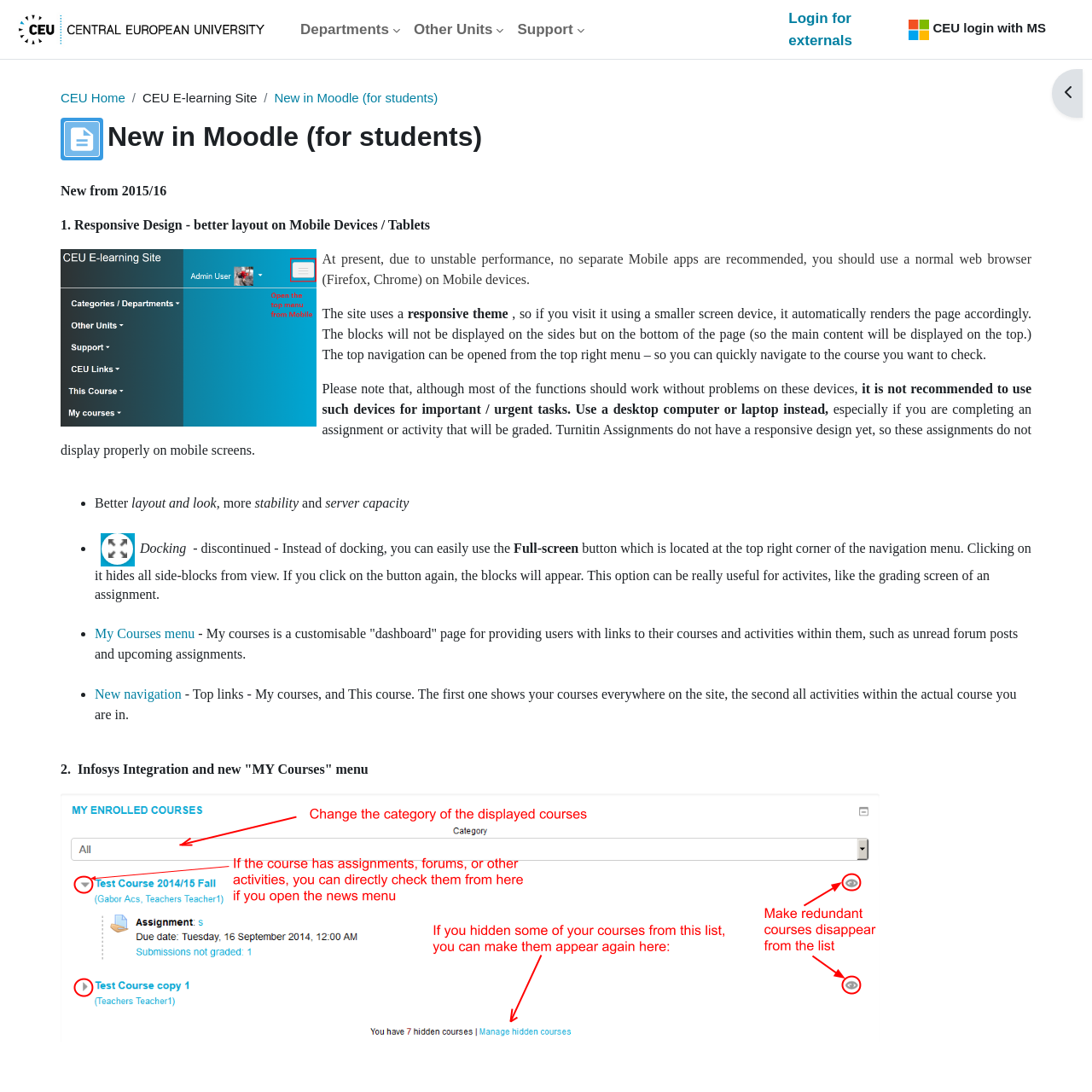Refer to the screenshot and answer the following question in detail:
How many menu items are in the top navigation bar?

The top navigation bar has three menu items: 'Departments', 'Other Units', and 'Support'. These menu items are located horizontally next to each other and have a dropdown menu associated with each of them.